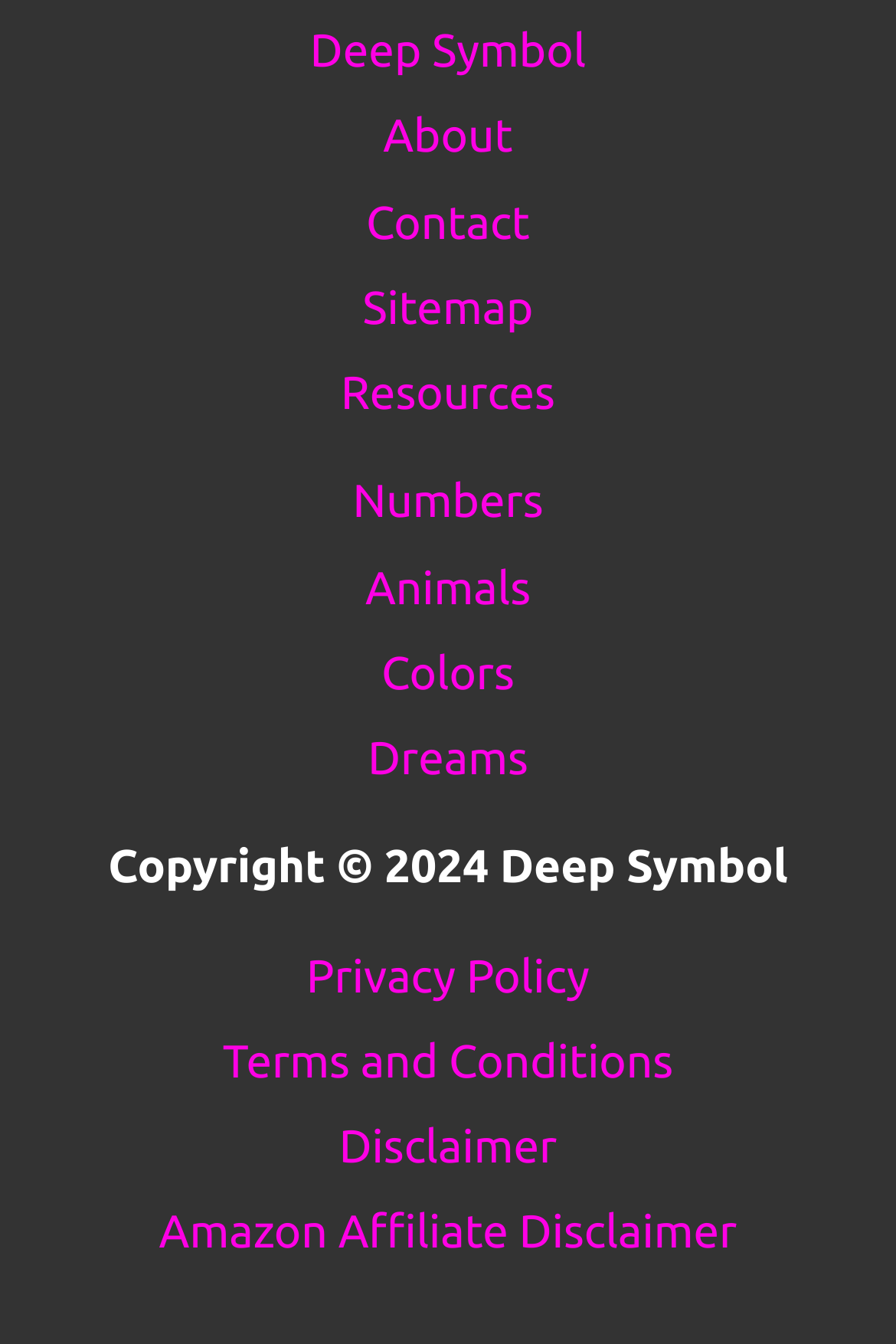Provide the bounding box coordinates of the HTML element this sentence describes: "Deep Symbol". The bounding box coordinates consist of four float numbers between 0 and 1, i.e., [left, top, right, bottom].

[0.295, 0.005, 0.705, 0.069]